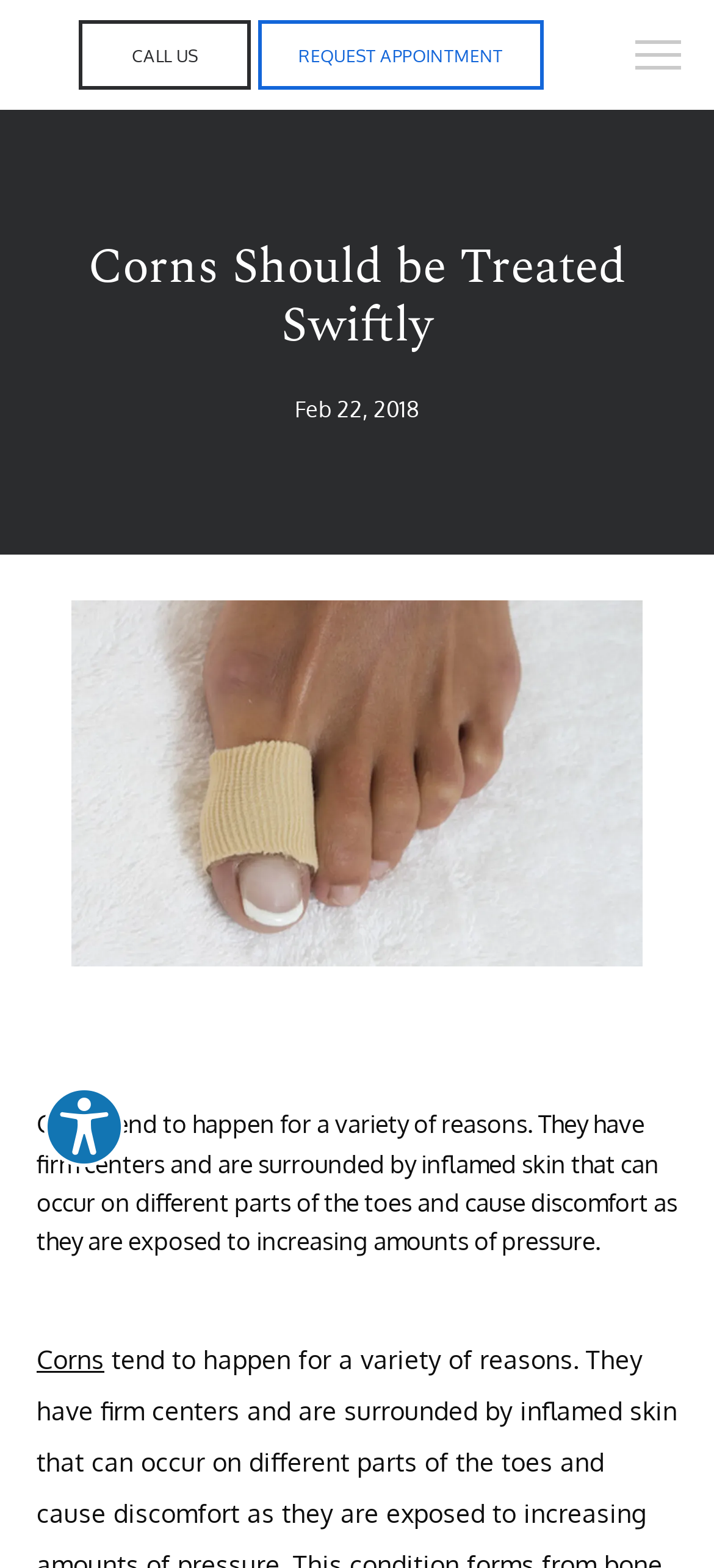Create a detailed description of the webpage's content and layout.

The webpage is about Corns and their treatment, specifically from a podiatric medicine and surgery perspective. At the top right corner, there is a button and an image. The button is positioned above the image. Below the image, there is a navigation menu with 8 links: HOME, ABOUT, PROVIDERS, SERVICES, PATIENT FORMS, TESTIMONIALS, BLOG, and CONTACT. These links are aligned vertically and are positioned at the left side of the page.

On the top left corner, there are two links: CALL US and REQUEST APPOINTMENT. The REQUEST APPOINTMENT button is positioned to the right of the CALL US link.

The main content of the webpage is an article that takes up most of the page. It has a heading "Corns Should be Treated Swiftly" positioned near the top. Below the heading, there is a date "Feb 22, 2018" and an image related to corns. The image is positioned below the date and takes up a significant portion of the page.

Below the image, there is a paragraph of text that describes what corns are and how they occur. The text is positioned at the center of the page and takes up about half of the page's height. Within the text, there is a link to the word "Corns".

At the bottom right corner of the page, there is a section labeled "Accessibility options" with a button to explore accessibility options.